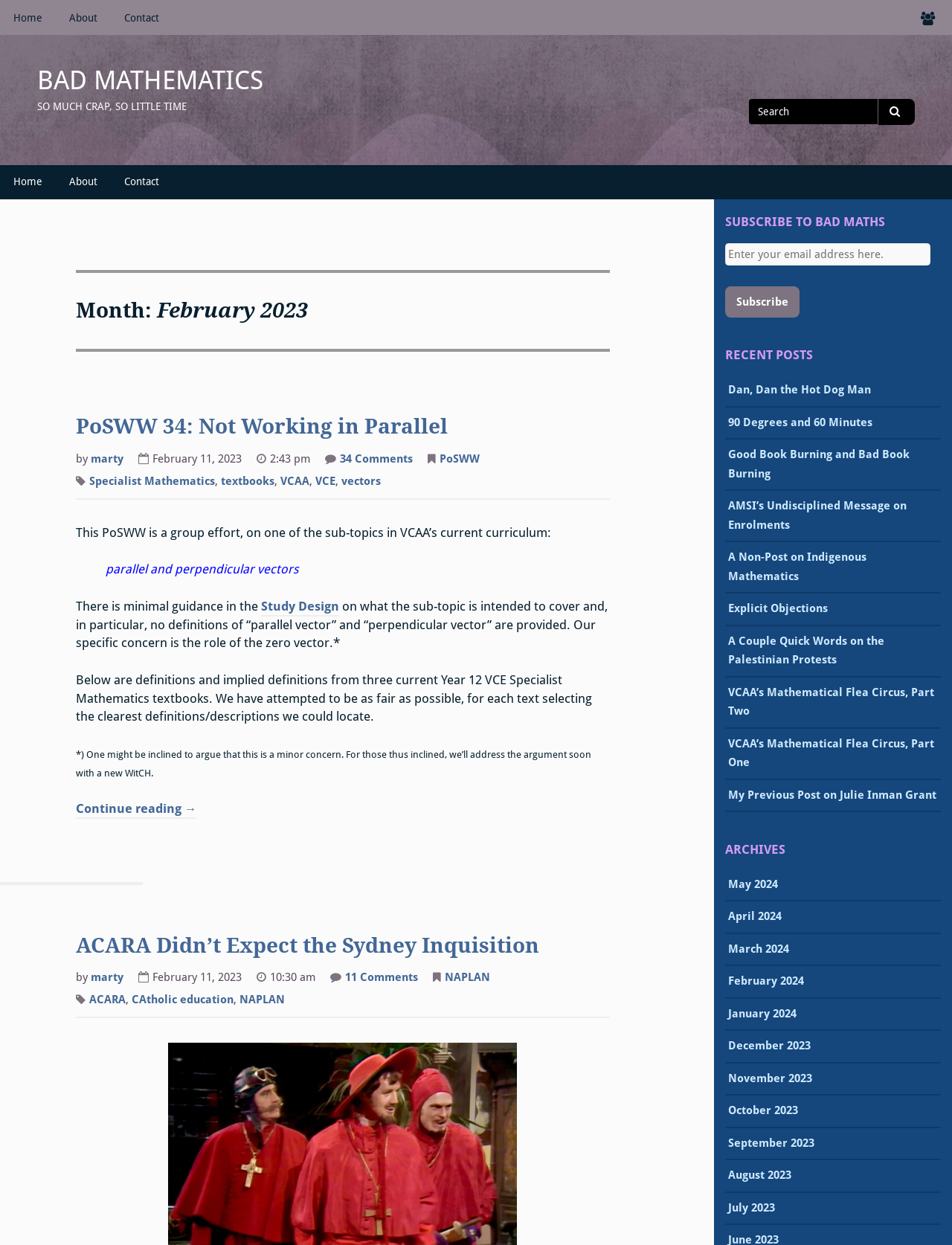Locate the bounding box coordinates of the area where you should click to accomplish the instruction: "Search for something".

[0.787, 0.077, 0.961, 0.103]